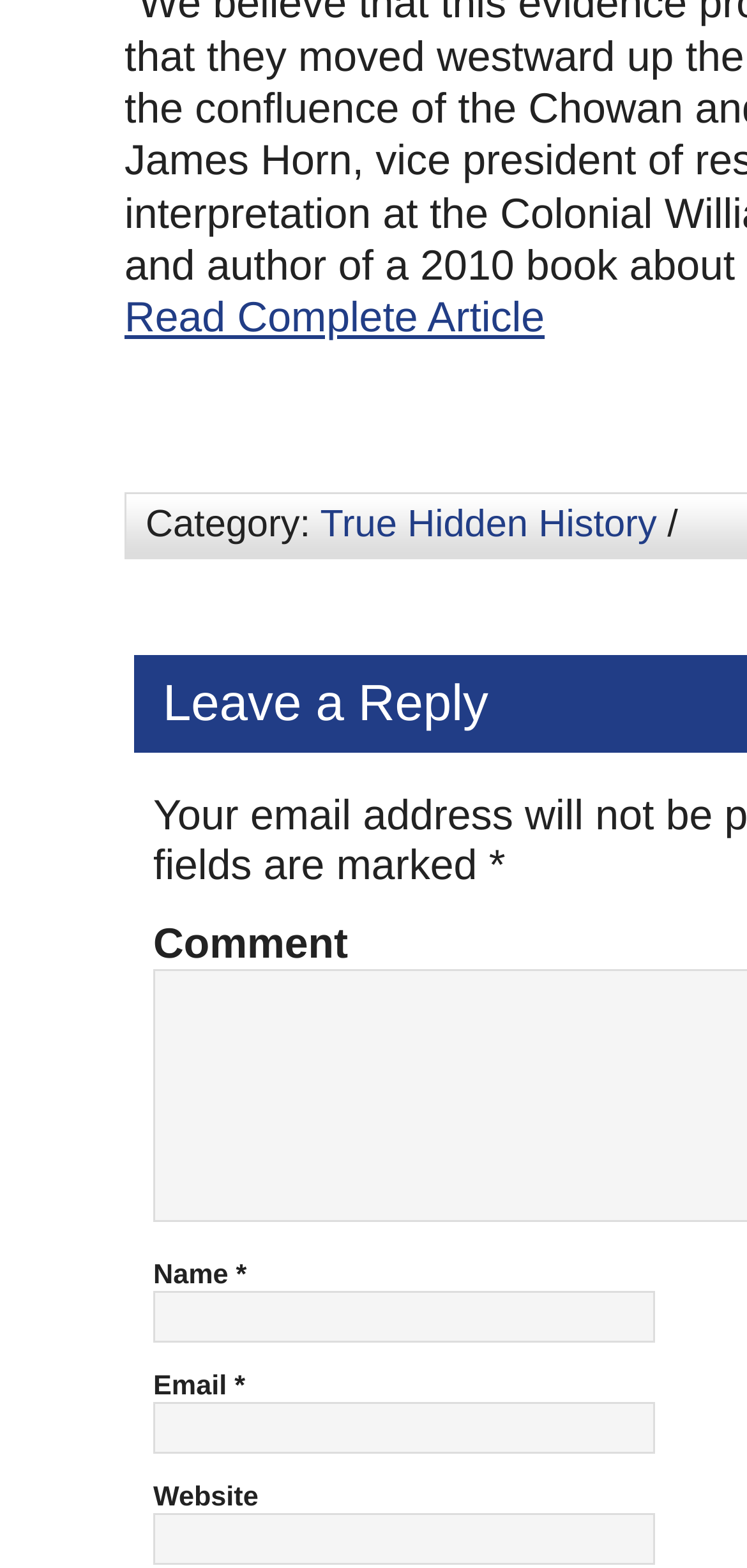Show the bounding box coordinates for the HTML element described as: "parent_node: Email * aria-describedby="email-notes" name="email"".

[0.205, 0.894, 0.877, 0.927]